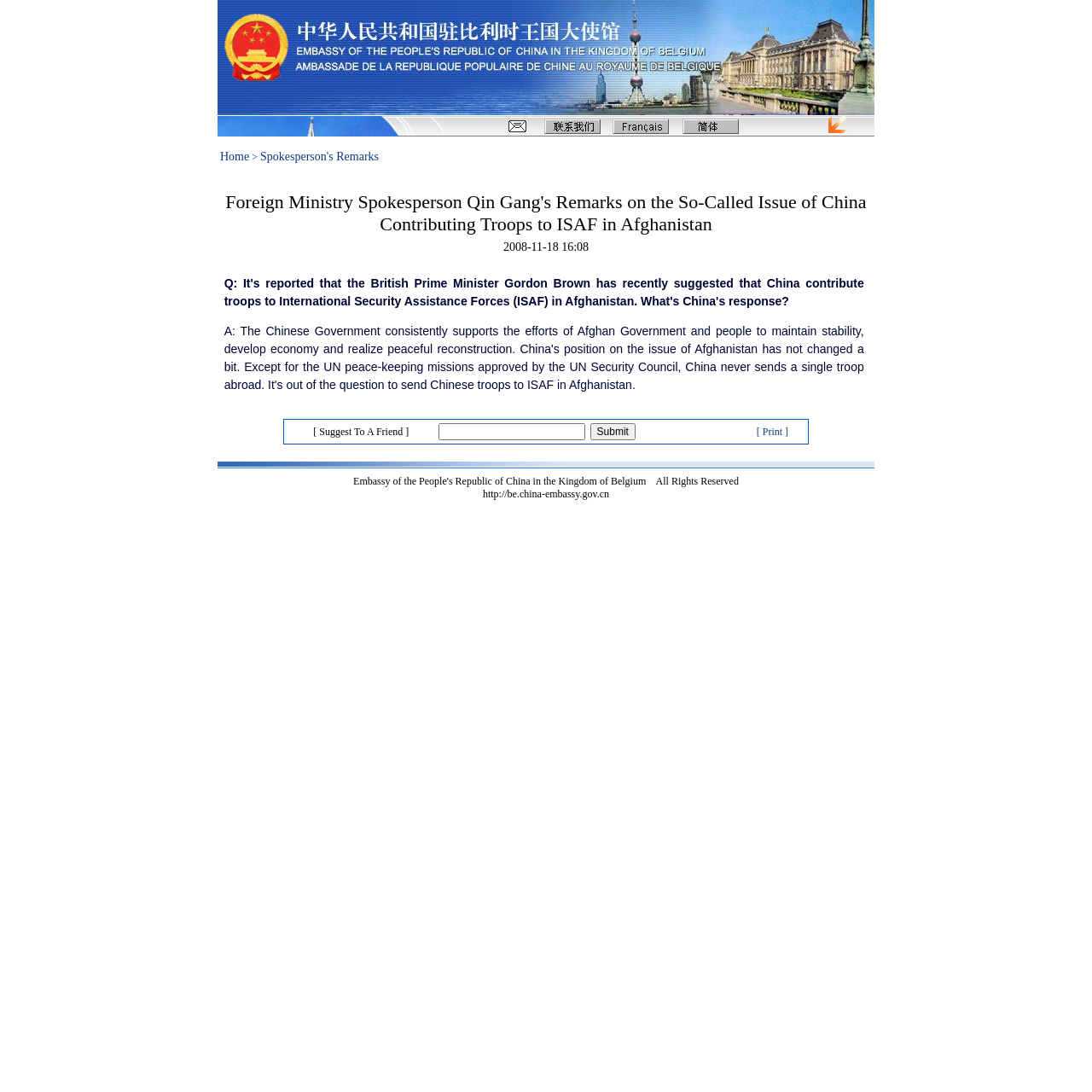Please provide a detailed answer to the question below based on the screenshot: 
What is the date of the spokesperson's remarks?

The date and time of the spokesperson's remarks can be found in the webpage content, which is 2008-11-18 16:08.